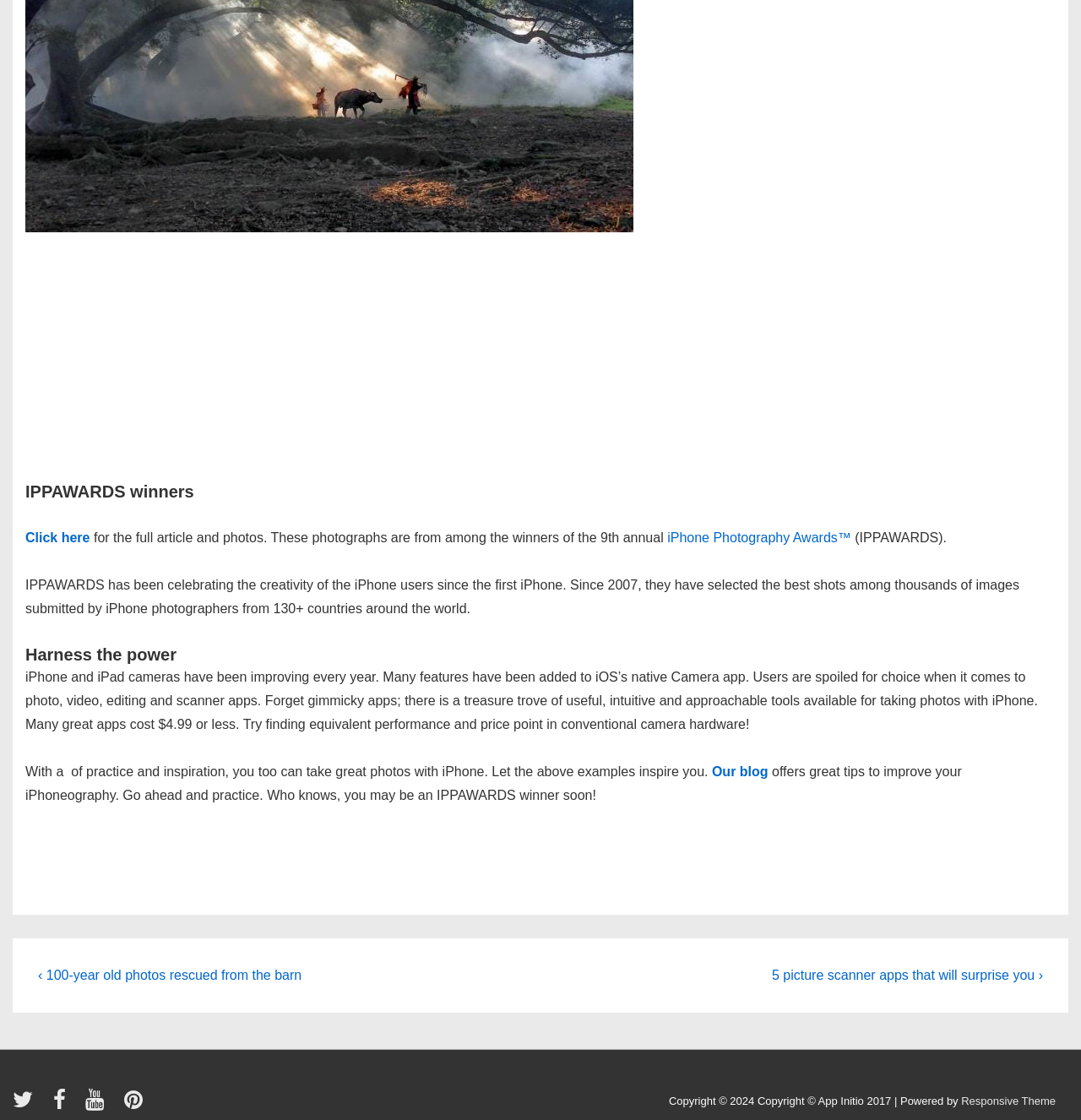Refer to the element description Responsive Theme and identify the corresponding bounding box in the screenshot. Format the coordinates as (top-left x, top-left y, bottom-right x, bottom-right y) with values in the range of 0 to 1.

[0.889, 0.977, 0.977, 0.989]